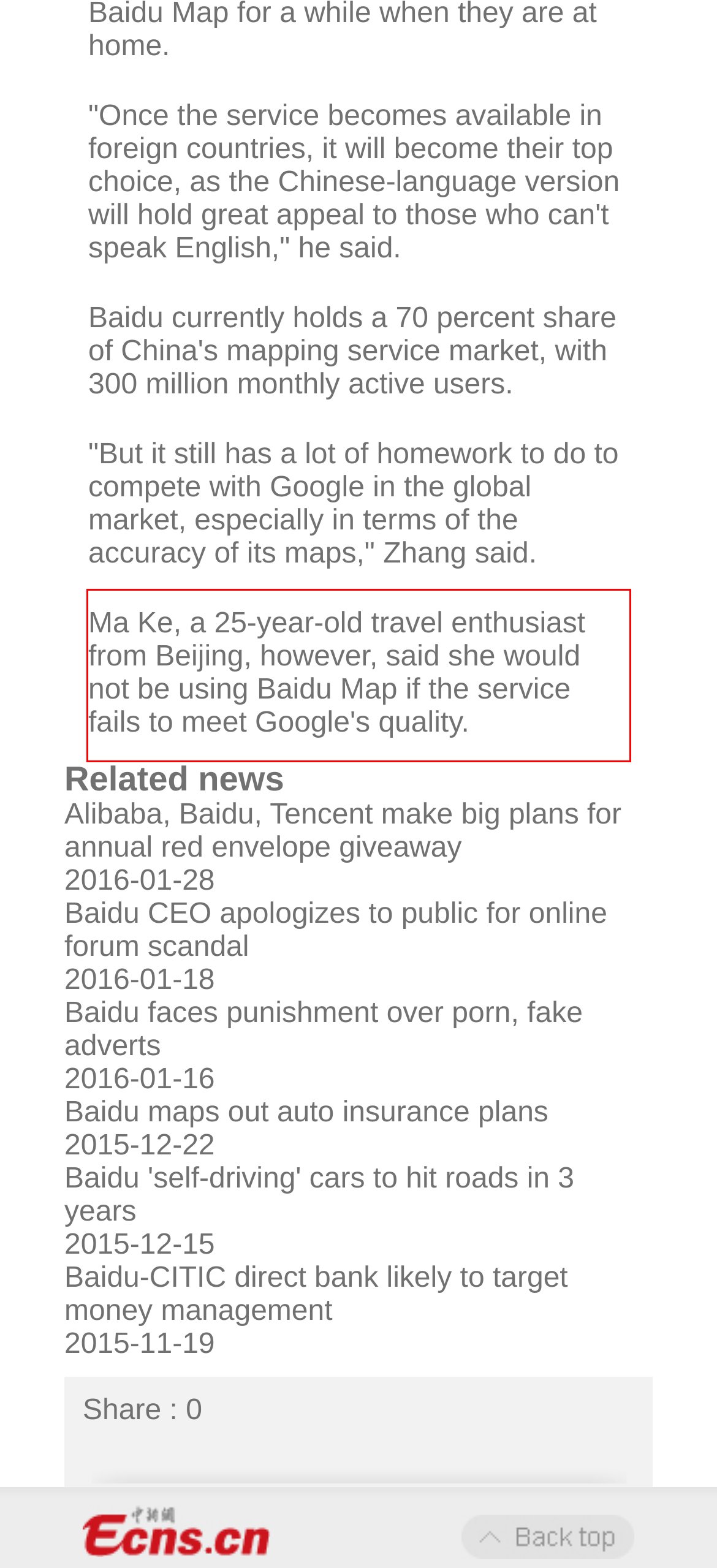With the provided screenshot of a webpage, locate the red bounding box and perform OCR to extract the text content inside it.

Ma Ke, a 25-year-old travel enthusiast from Beijing, however, said she would not be using Baidu Map if the service fails to meet Google's quality.